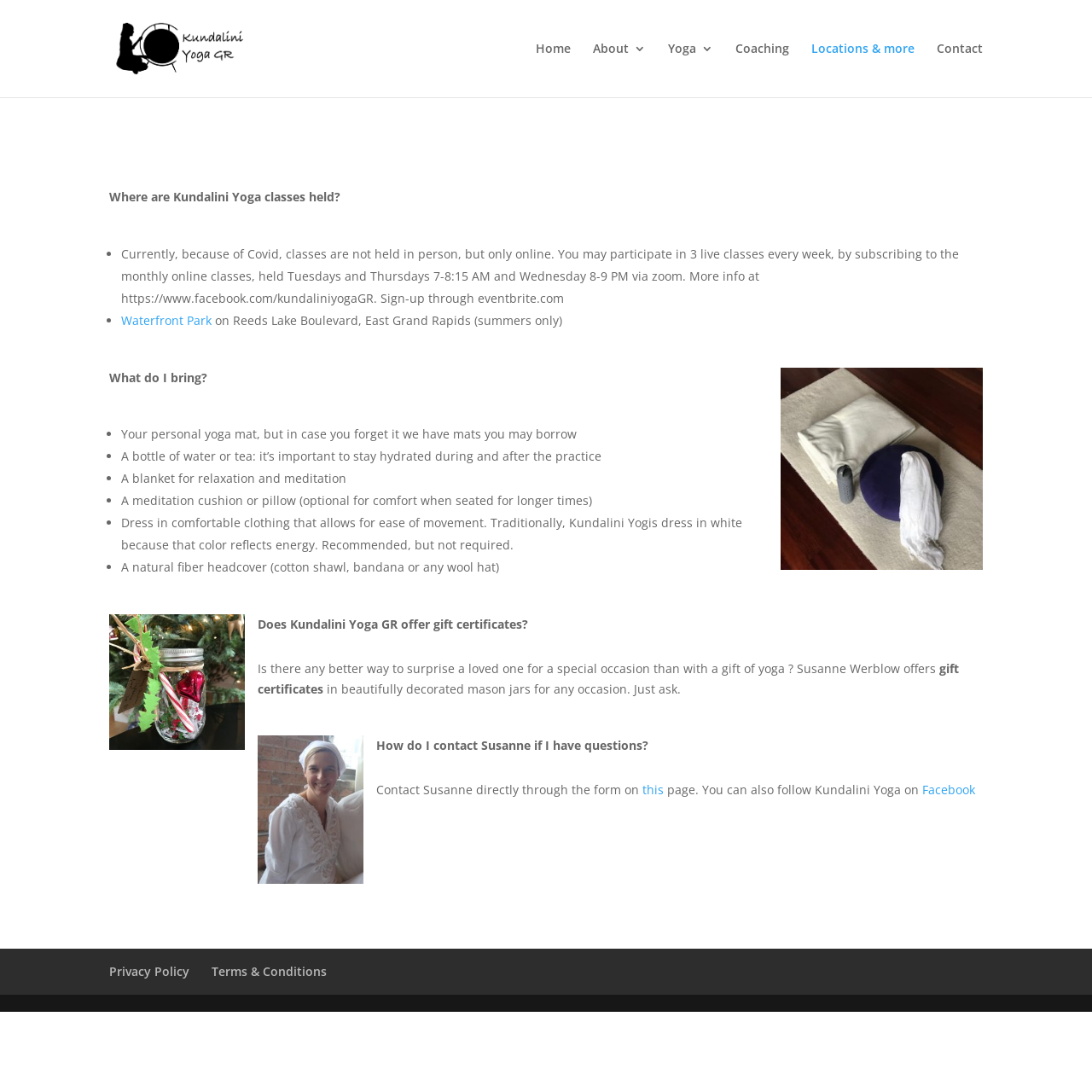Determine the bounding box coordinates of the region I should click to achieve the following instruction: "View 'RECIPES'". Ensure the bounding box coordinates are four float numbers between 0 and 1, i.e., [left, top, right, bottom].

None